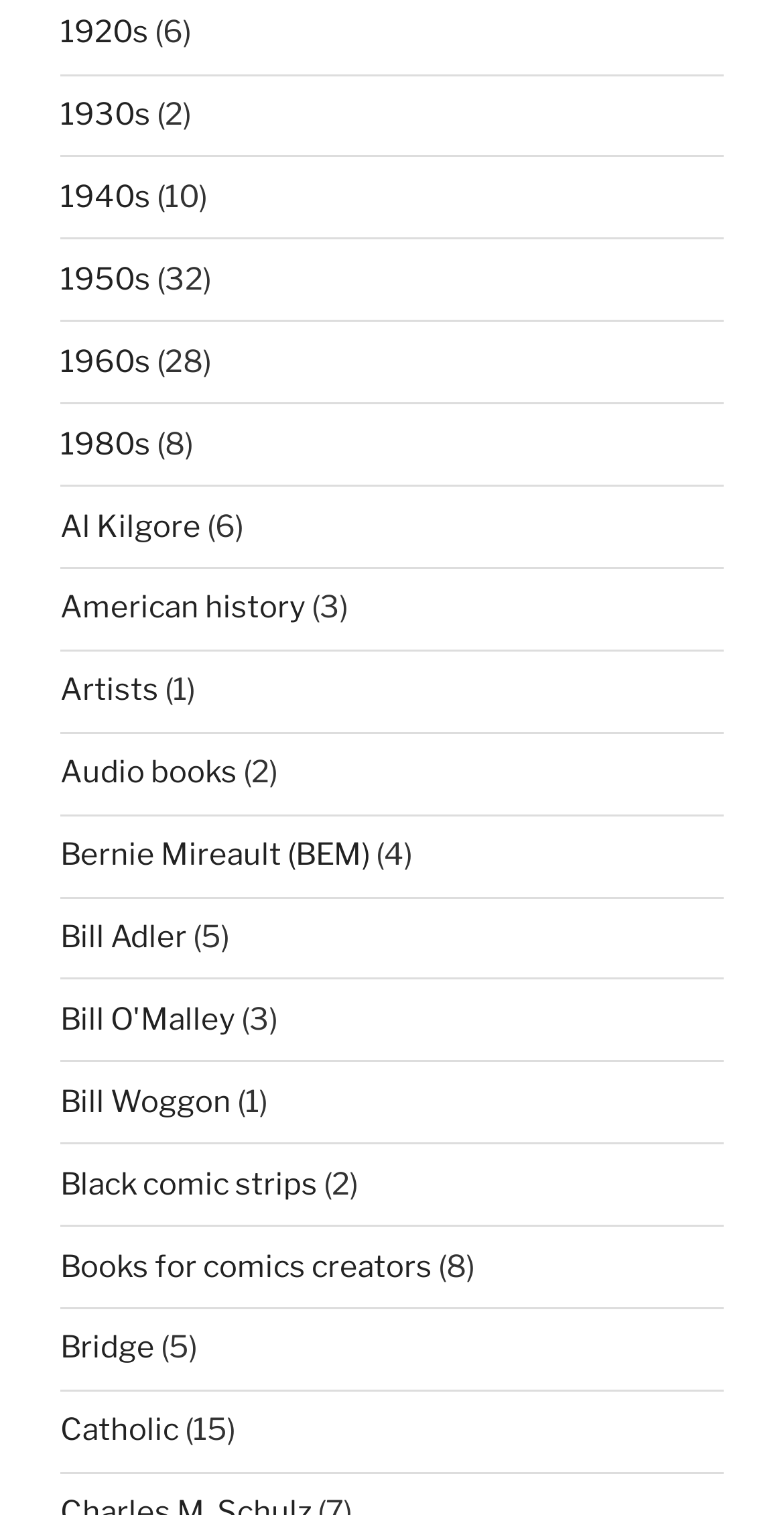What decade is mentioned first? Please answer the question using a single word or phrase based on the image.

1920s